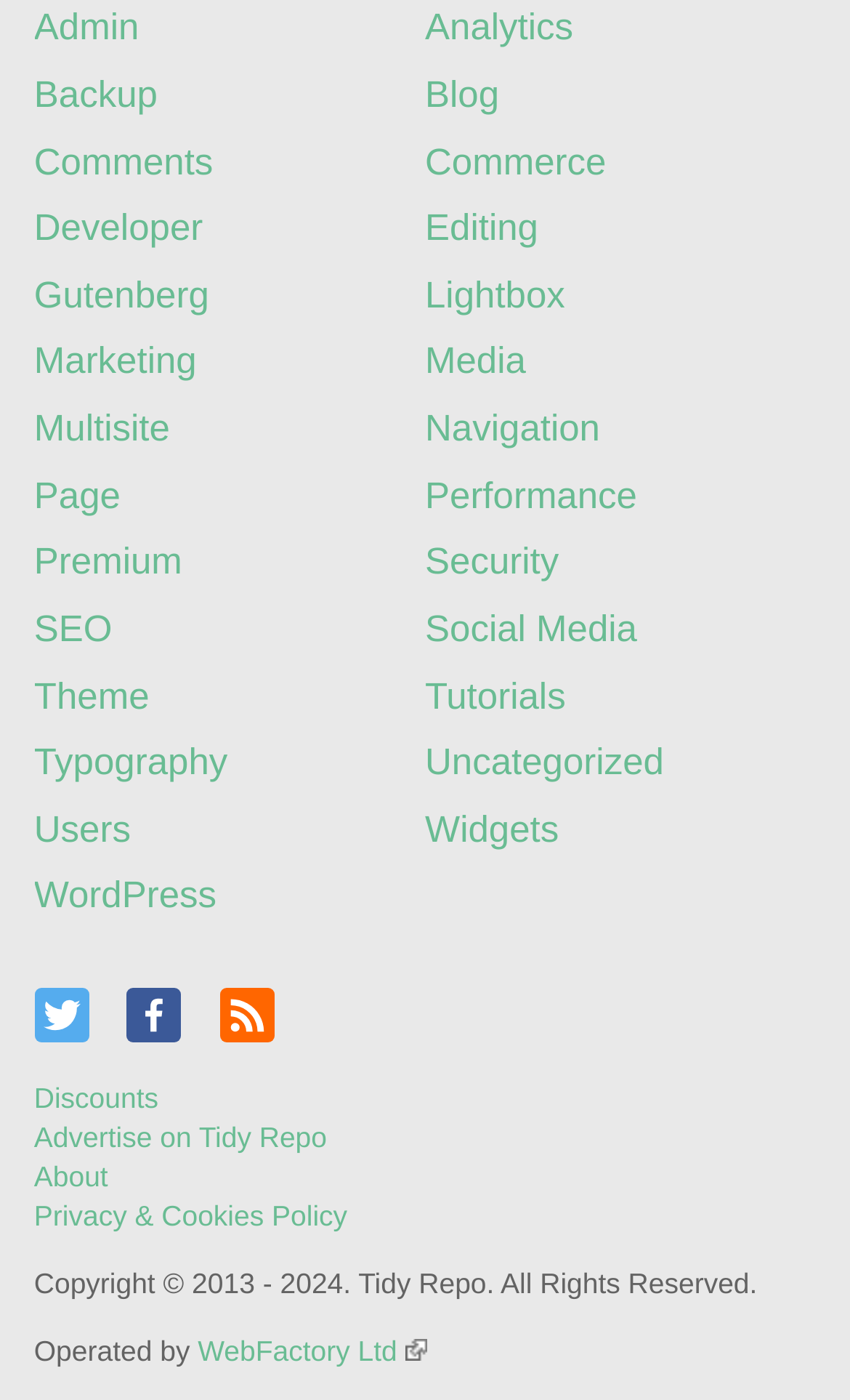Give a concise answer using one word or a phrase to the following question:
What is the first link on the left side?

Admin